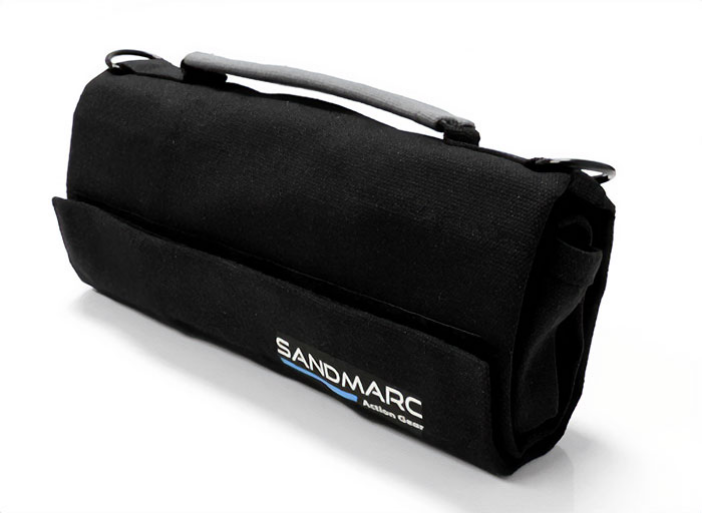What type of equipment is the SandMarc Armor Bag designed to carry?
Provide a one-word or short-phrase answer based on the image.

Action gear